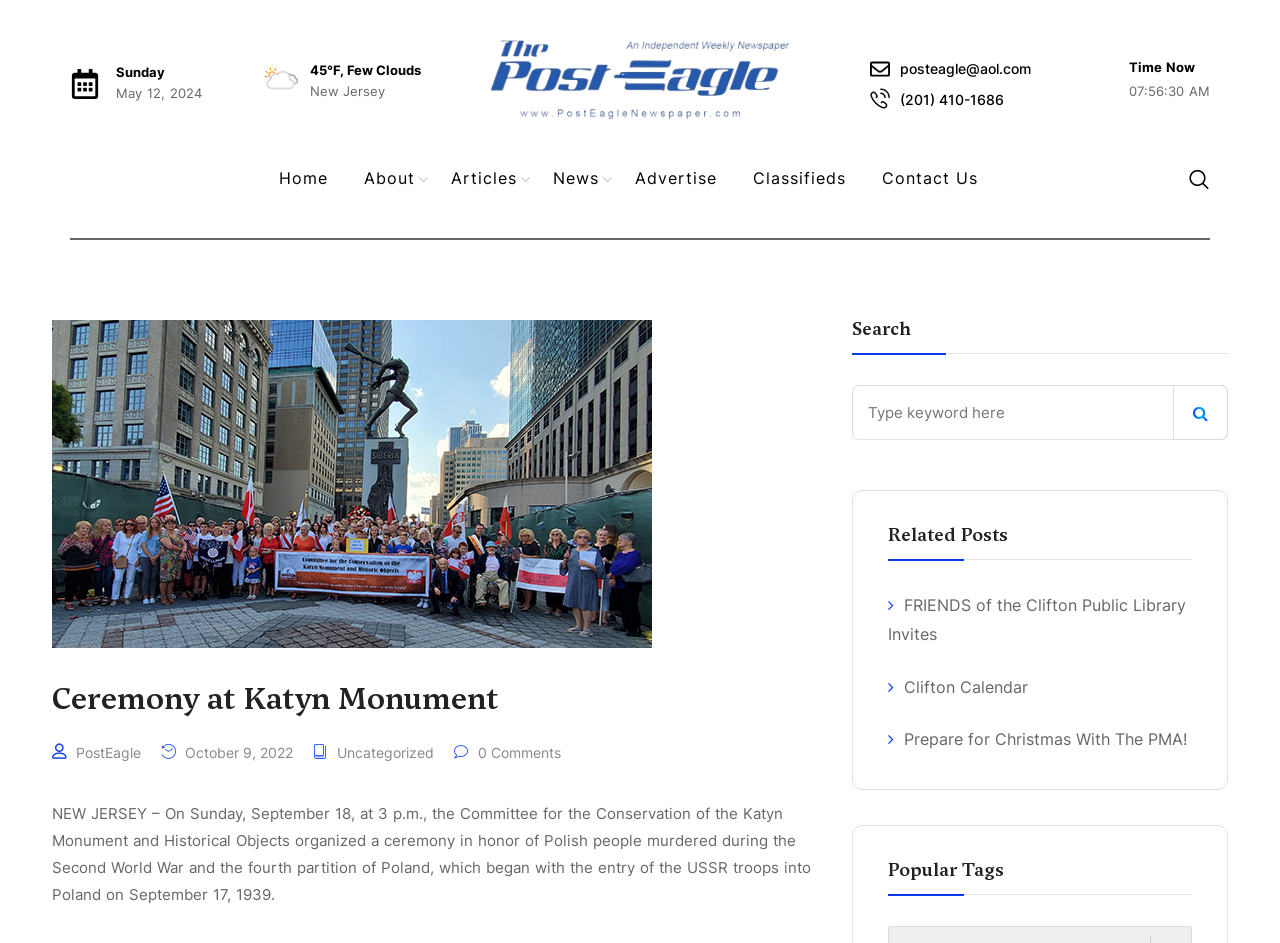Can you provide the bounding box coordinates for the element that should be clicked to implement the instruction: "Click the logo"?

[0.383, 0.042, 0.617, 0.126]